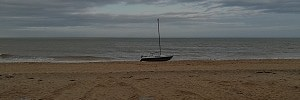Explain all the elements you observe in the image.

In this serene coastal scene, a solitary boat rests on the sandy shore, its tall mast reaching towards the overcast sky. The calm sea stretches out to the horizon, with gentle waves lapping against the beach, creating a tranquil atmosphere. The muted colors of the sand and the clouds convey a sense of peace, while the boat stands as a lone sentinel, perhaps waiting for the next adventure on the water. This image beautifully captures the quiet beauty of a seaside landscape, inviting viewers to reflect on the simplicity and tranquility of nature.